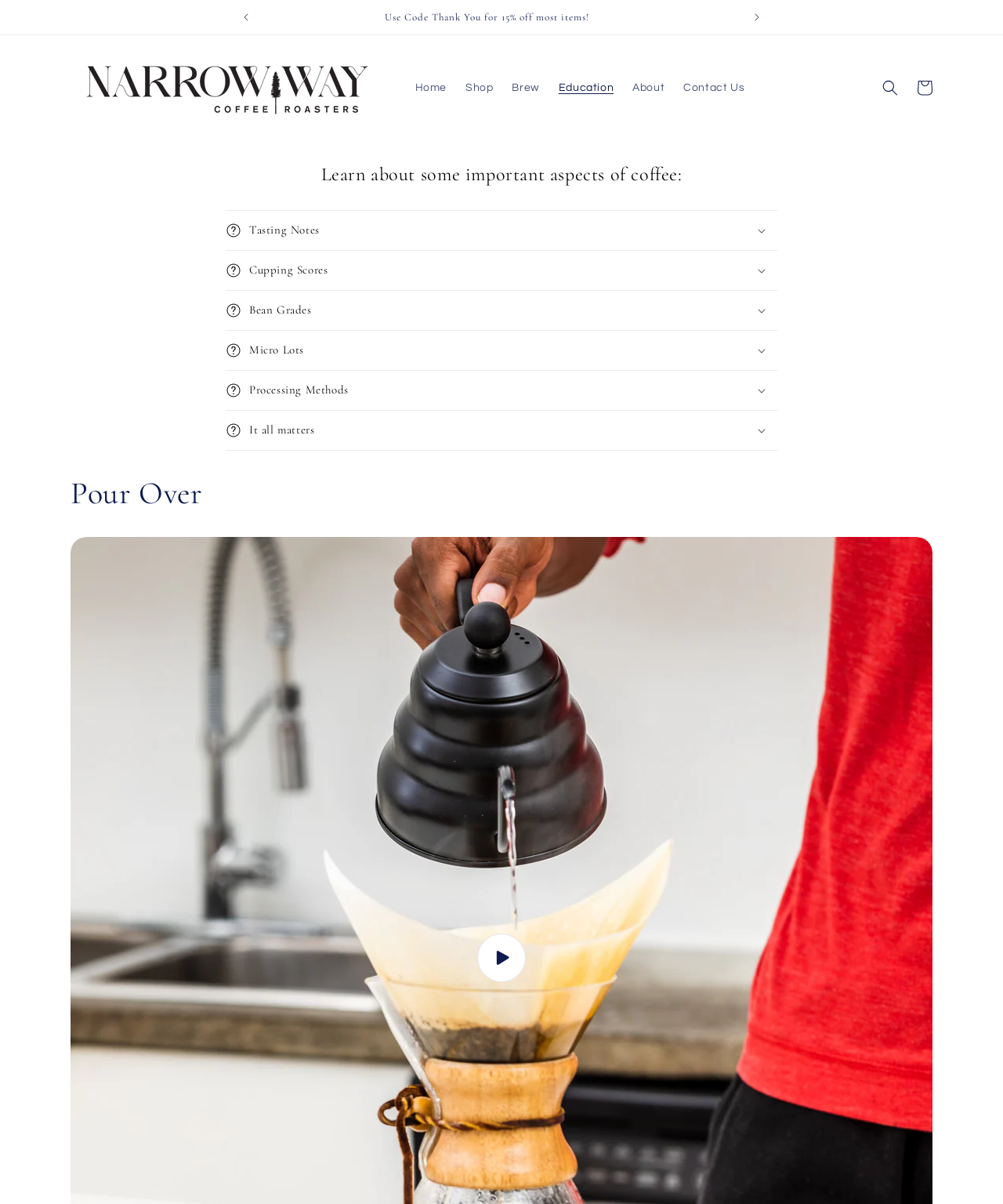Please identify the bounding box coordinates of the element's region that should be clicked to execute the following instruction: "View 'Tasting Notes'". The bounding box coordinates must be four float numbers between 0 and 1, i.e., [left, top, right, bottom].

[0.225, 0.175, 0.775, 0.208]